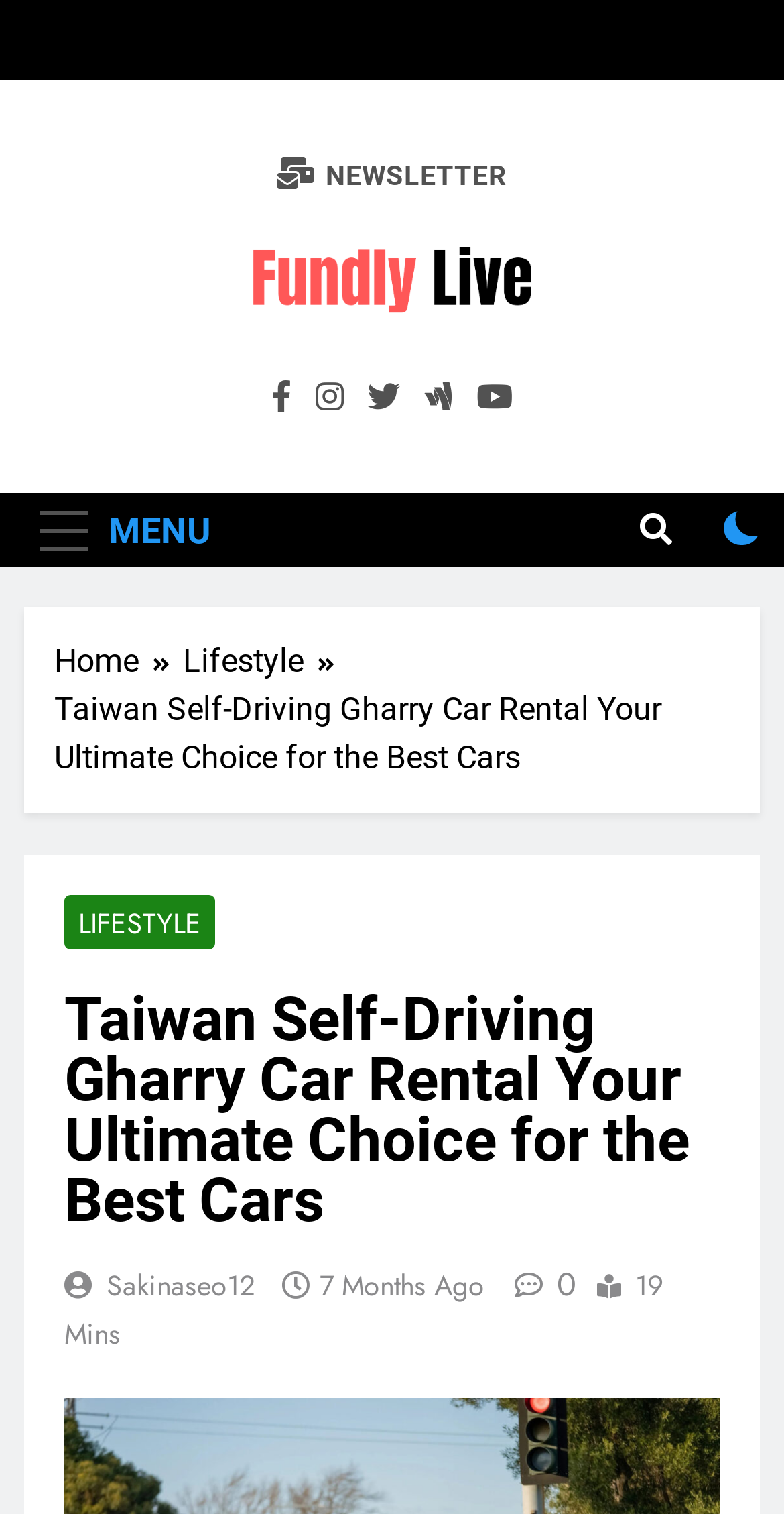Respond with a single word or short phrase to the following question: 
Is the newsletter subscription checkbox checked?

No